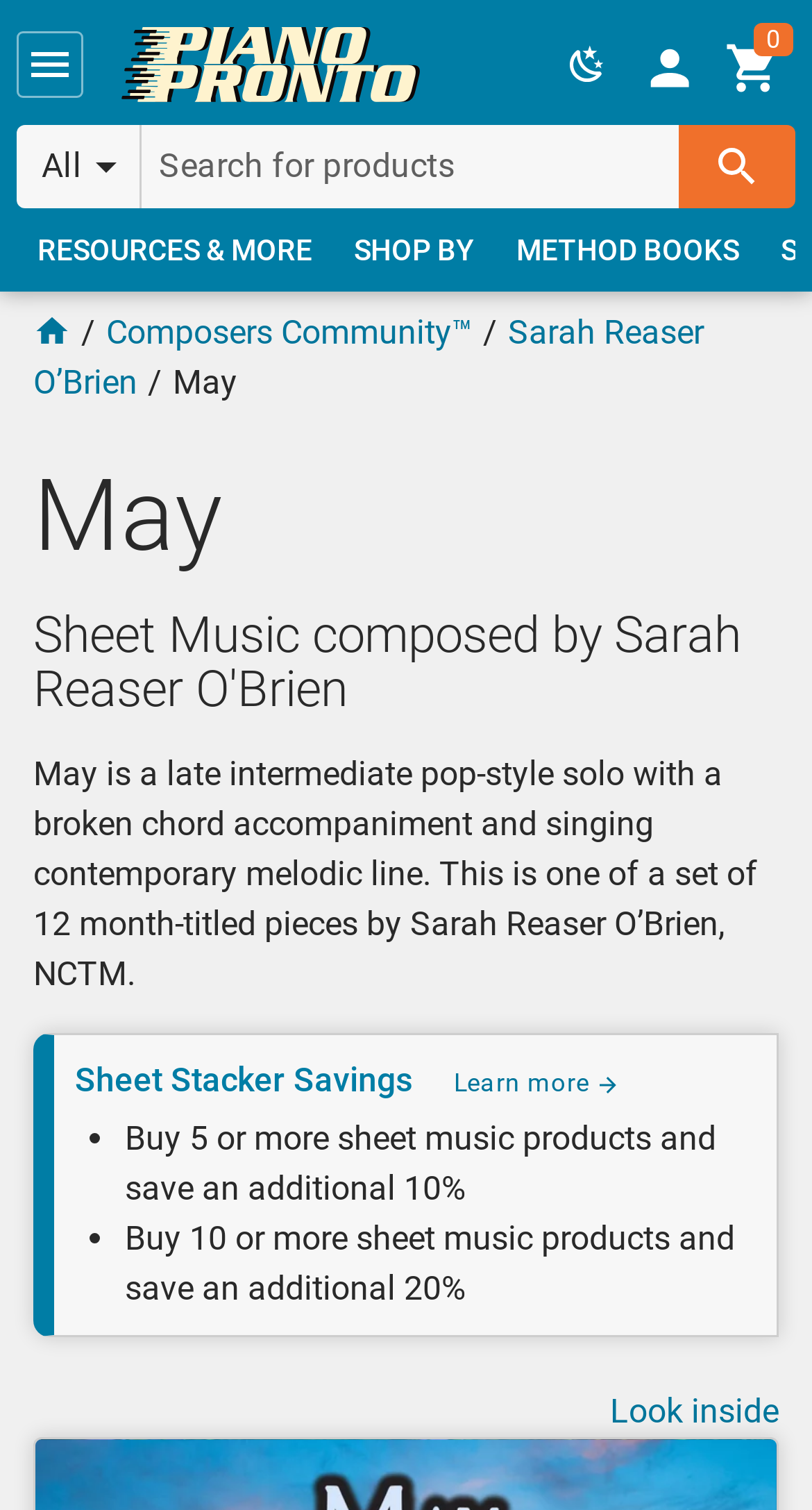Identify the bounding box coordinates of the region that needs to be clicked to carry out this instruction: "Toggle dark mode". Provide these coordinates as four float numbers ranging from 0 to 1, i.e., [left, top, right, bottom].

[0.672, 0.015, 0.774, 0.07]